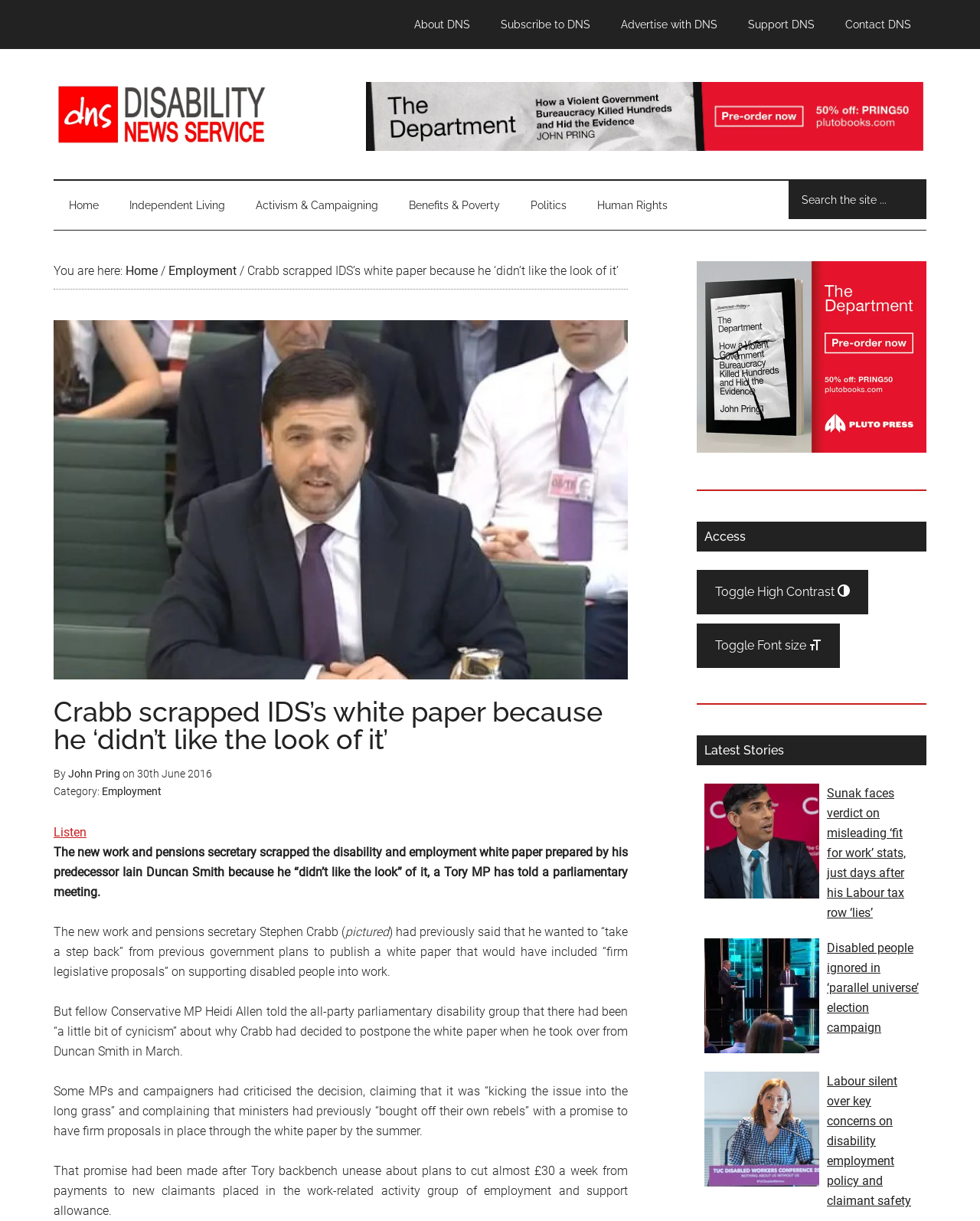Please find the bounding box coordinates for the clickable element needed to perform this instruction: "Search the site".

[0.805, 0.148, 0.945, 0.179]